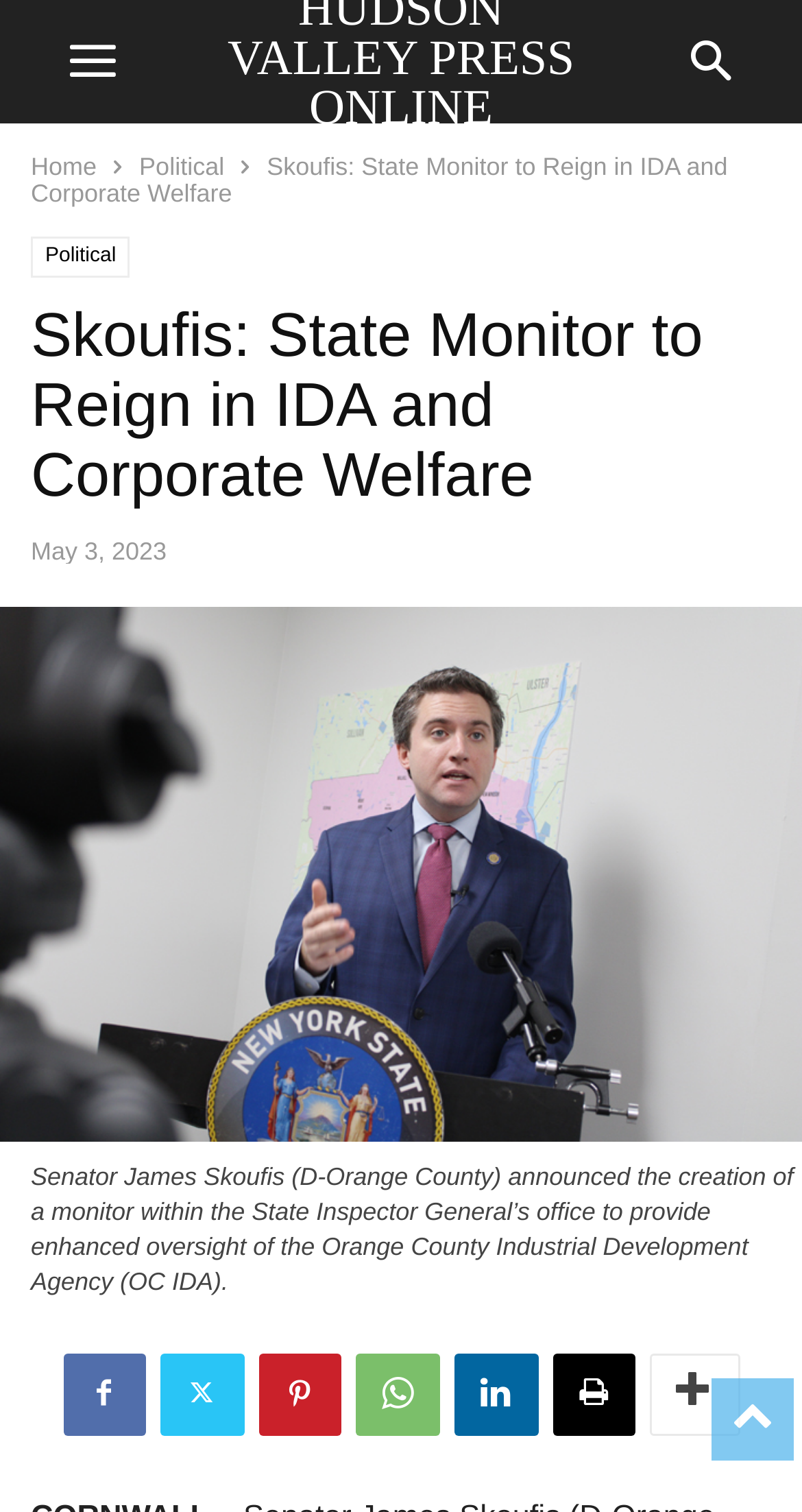How many social media links are at the bottom of the page?
Provide a concise answer using a single word or phrase based on the image.

6